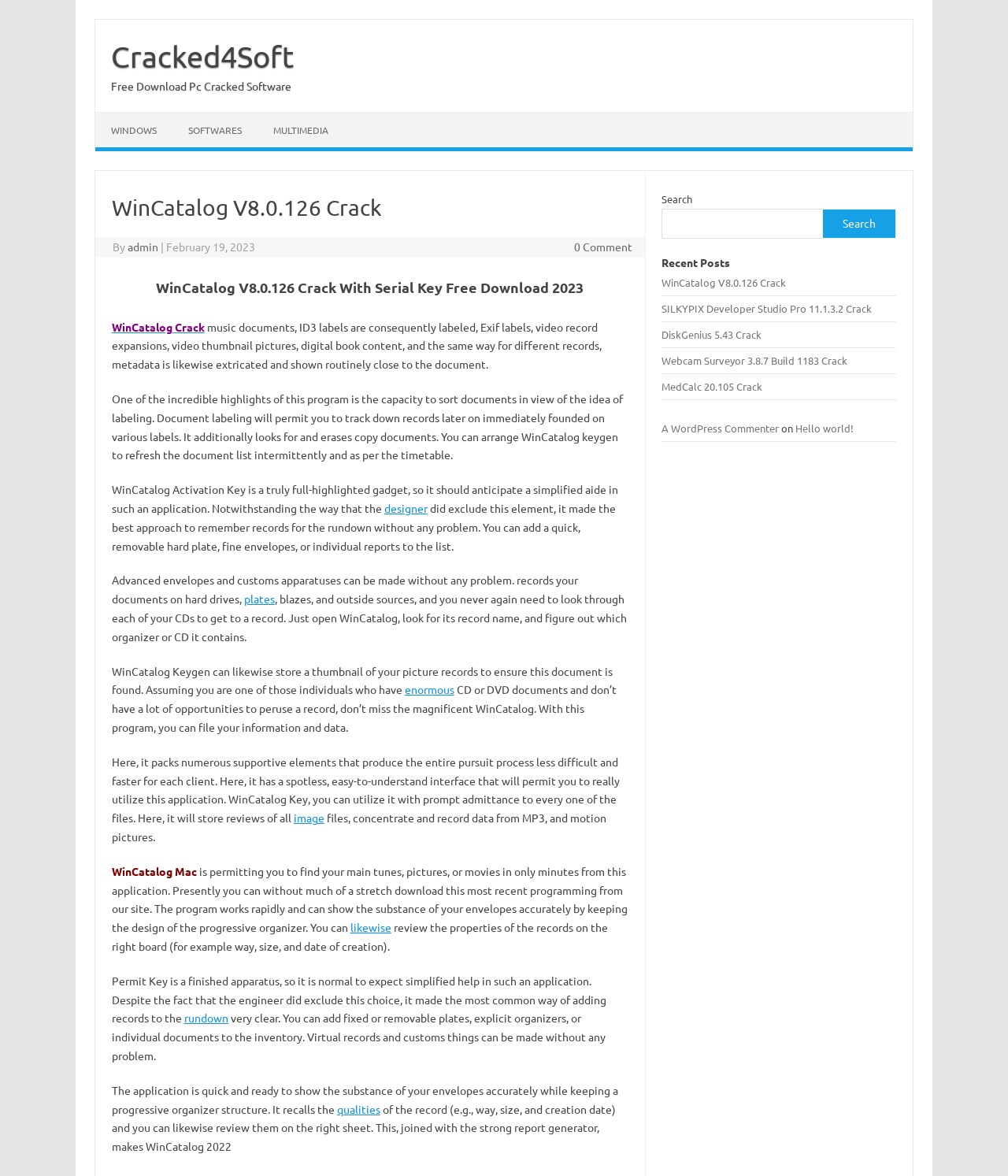What is the name of the website that provides the software download? Based on the screenshot, please respond with a single word or phrase.

Cracked4Soft